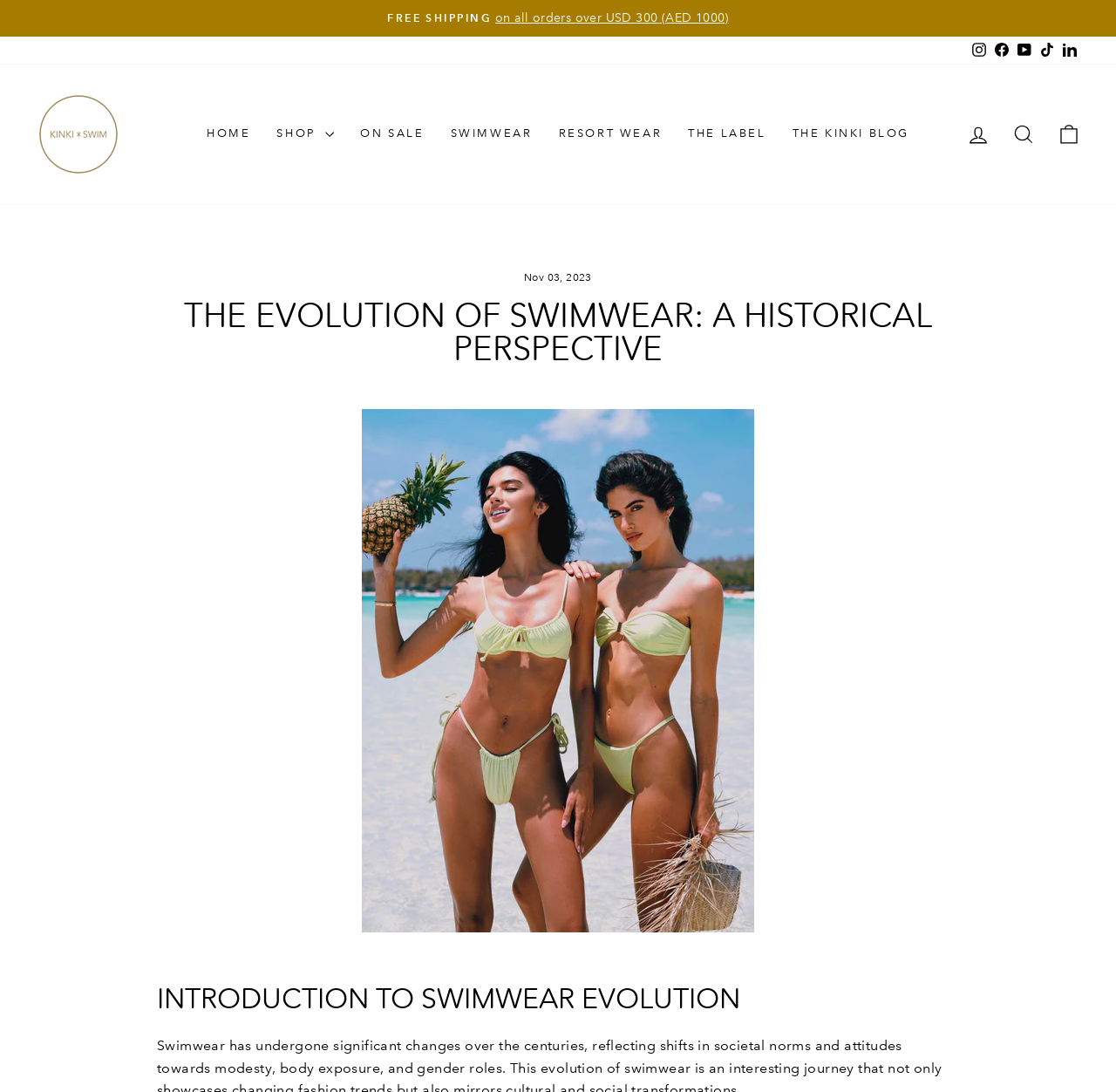How many social media links are there?
Answer the question with a single word or phrase, referring to the image.

5